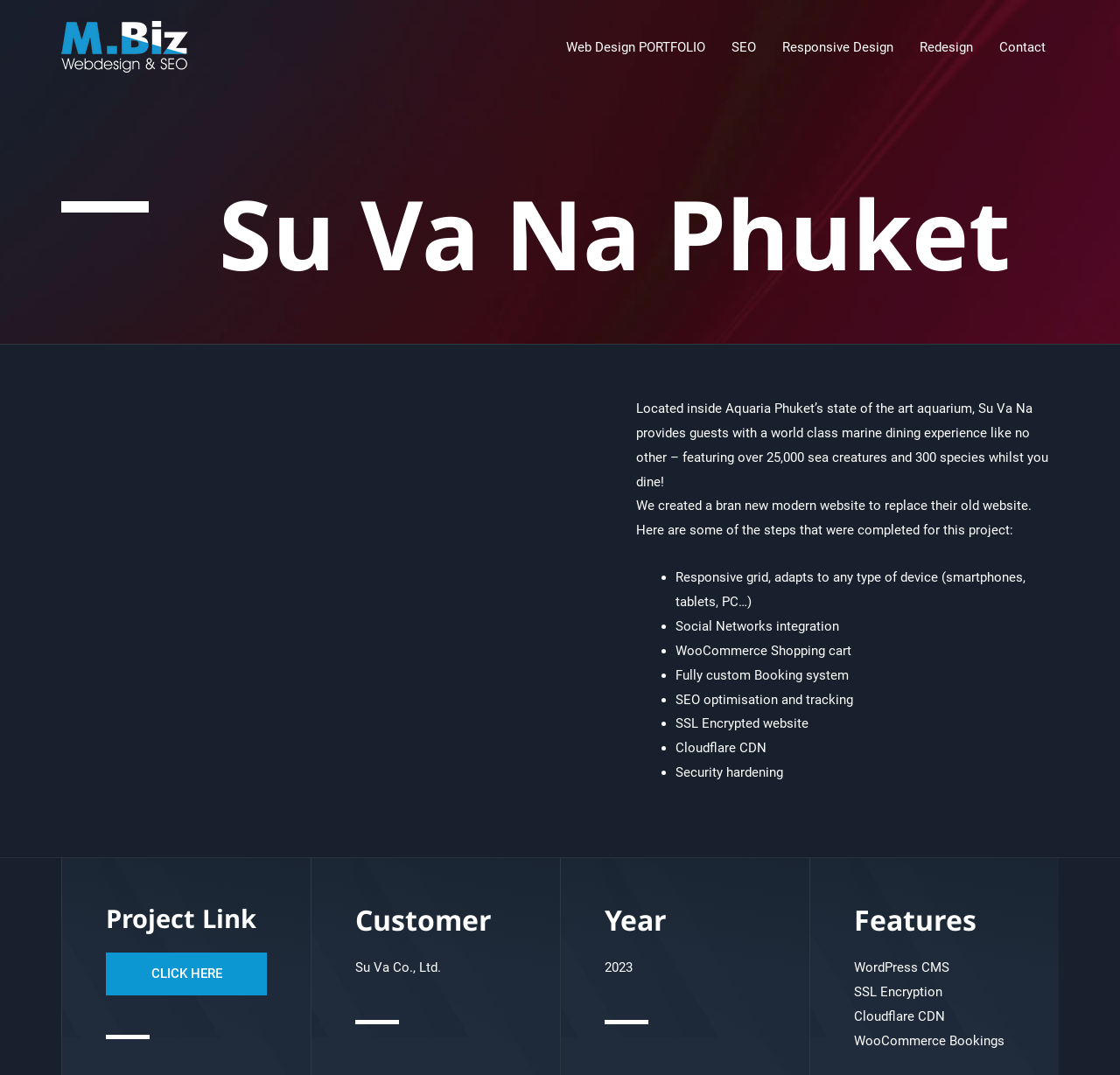Generate the title text from the webpage.

Su Va Na Phuket